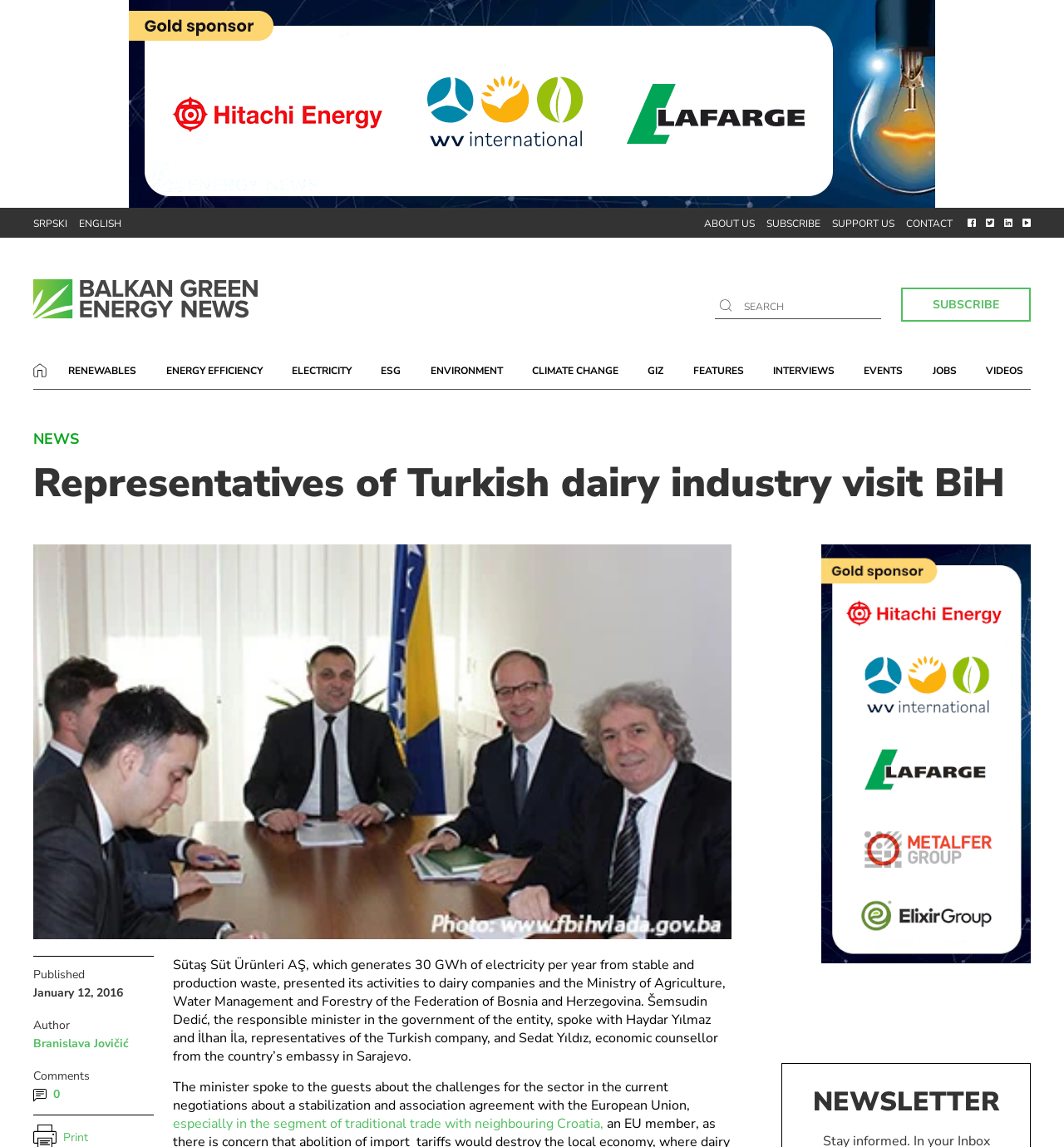Extract the top-level heading from the webpage and provide its text.

Representatives of Turkish dairy industry visit BiH